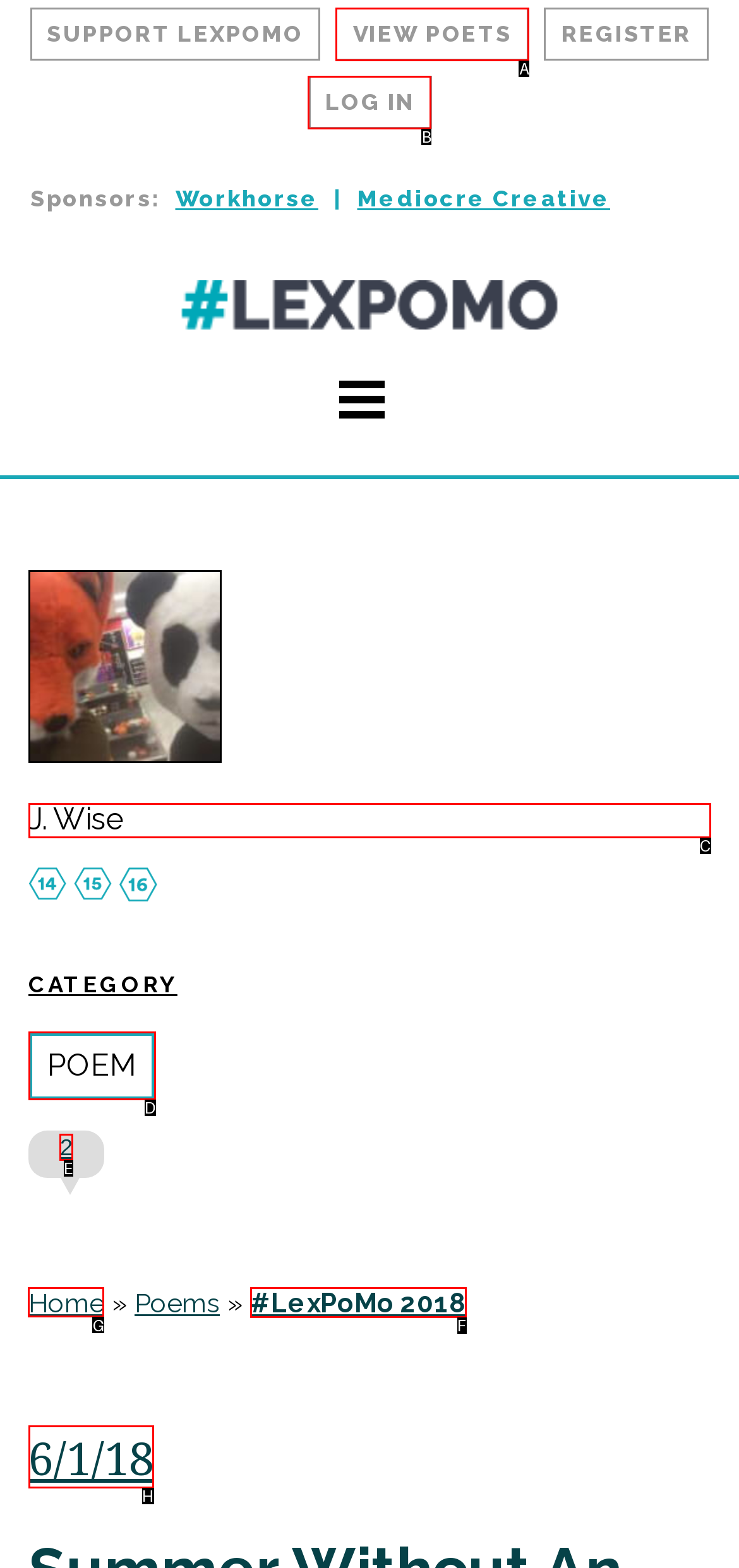Tell me which letter corresponds to the UI element that will allow you to go to home. Answer with the letter directly.

G